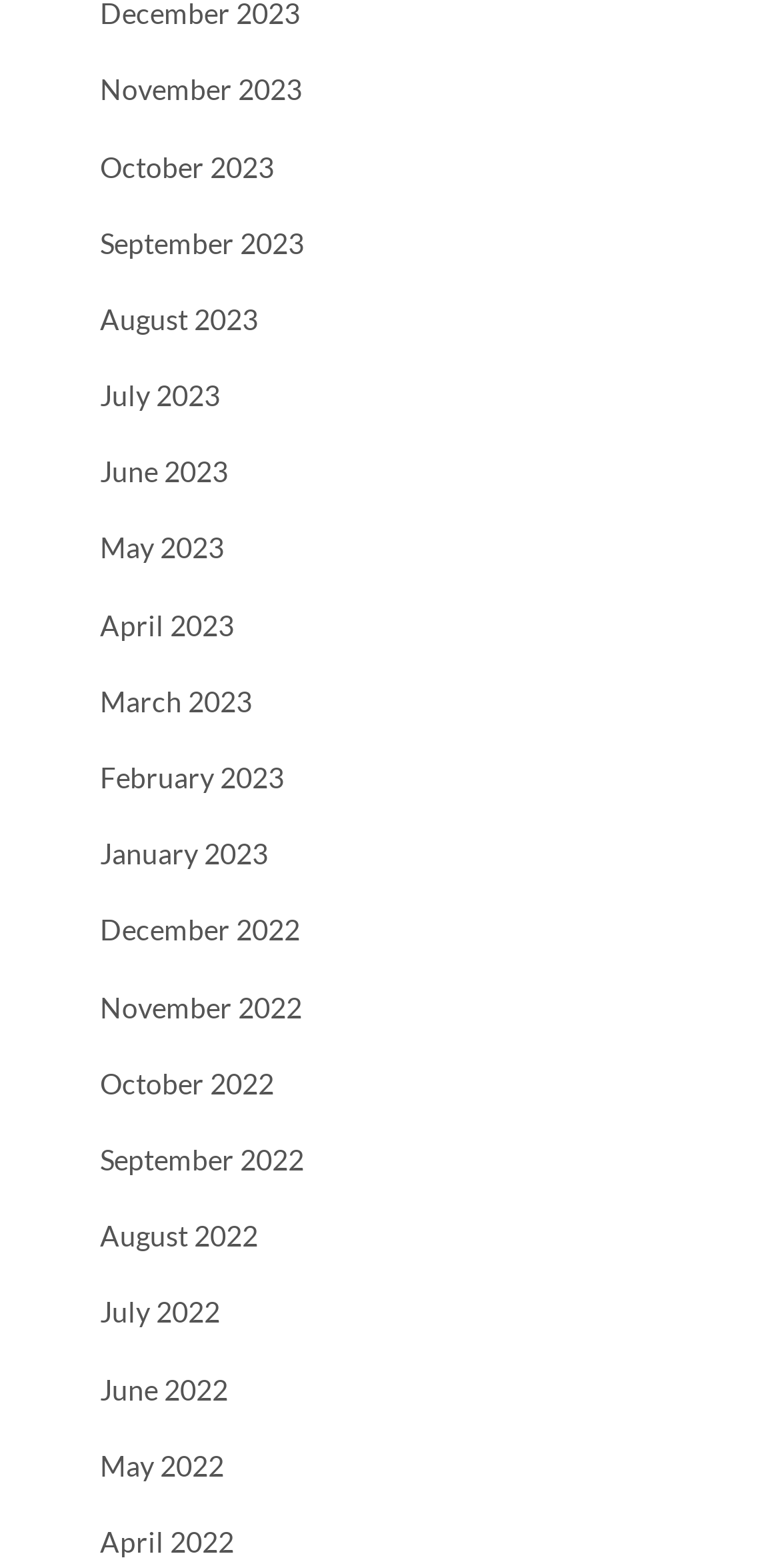Please provide a brief answer to the following inquiry using a single word or phrase:
What is the position of the link 'June 2023'?

6th